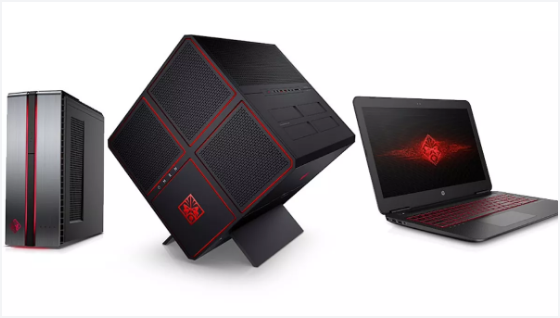What type of graphic cards do the devices have? Please answer the question using a single word or phrase based on the image.

NVIDIA GTX